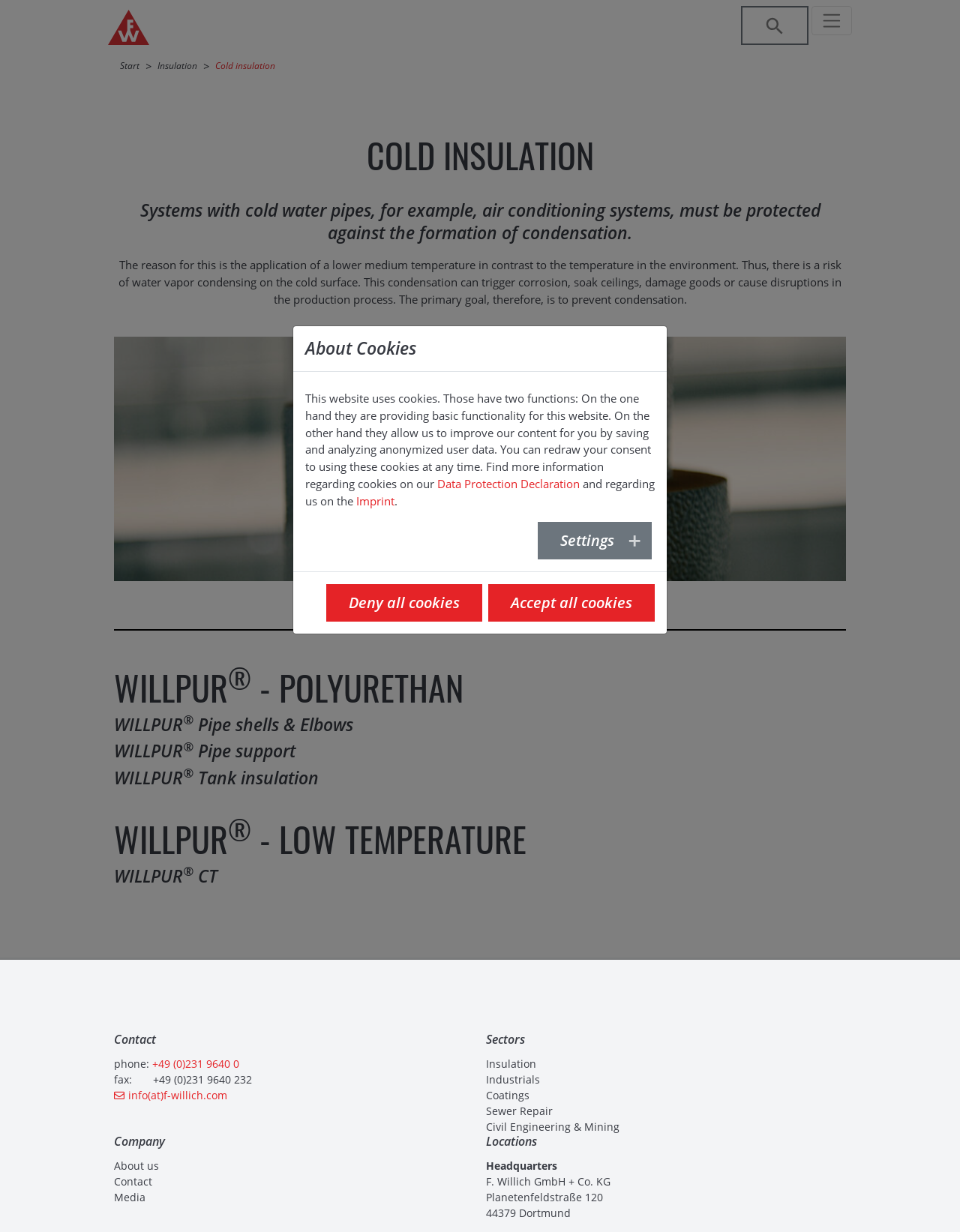Utilize the information from the image to answer the question in detail:
What are the types of WILLPUR products?

The webpage lists various types of WILLPUR products, including Pipe shells, Elbows, Pipe support, and Tank insulation, which are all related to cold insulation.